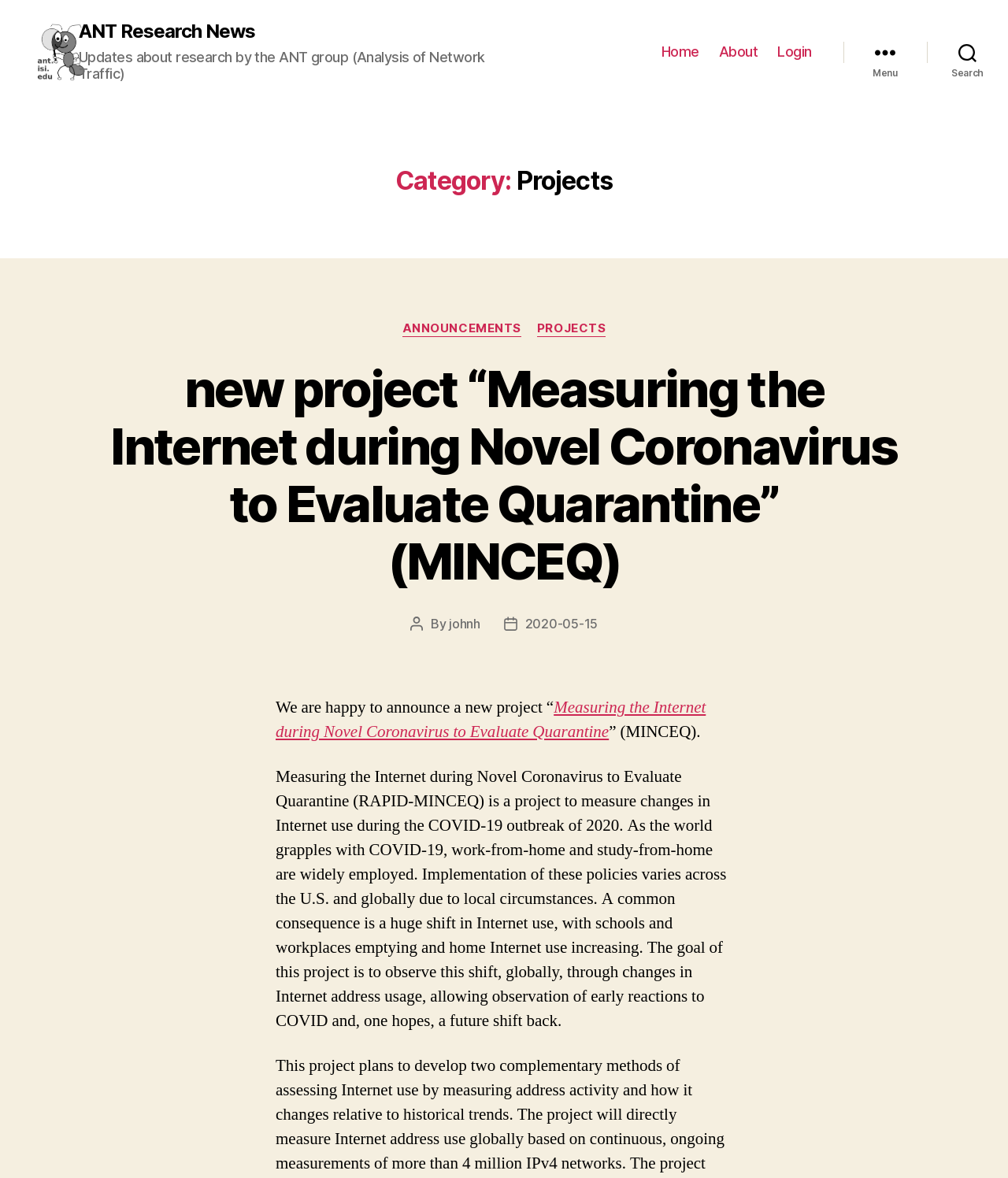What is the goal of the project 'Measuring the Internet during Novel Coronavirus to Evaluate Quarantine'?
Give a one-word or short-phrase answer derived from the screenshot.

to observe changes in Internet use during COVID-19